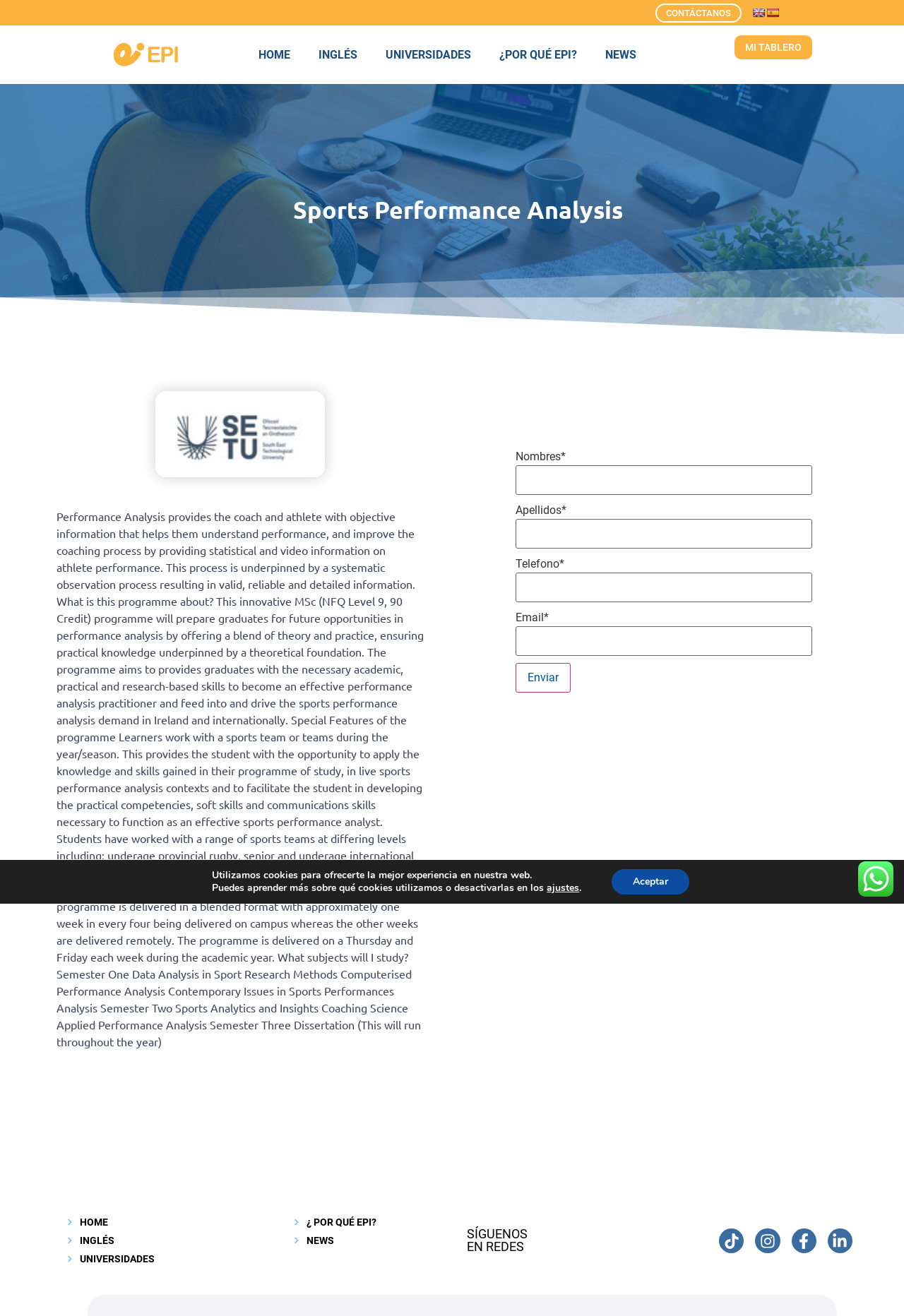Please determine the bounding box coordinates of the clickable area required to carry out the following instruction: "Click the 'HOME' link". The coordinates must be four float numbers between 0 and 1, represented as [left, top, right, bottom].

[0.27, 0.036, 0.337, 0.048]